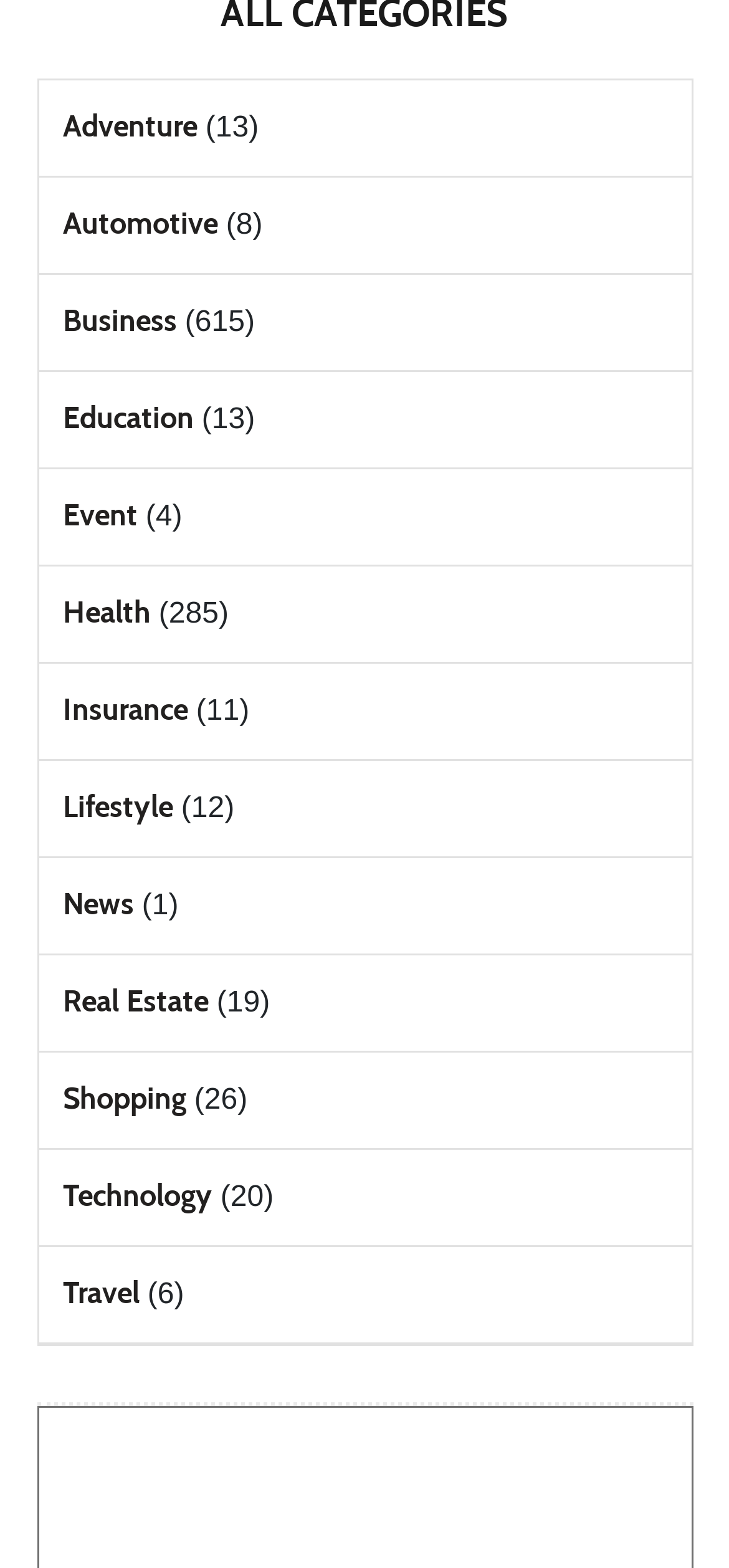Please predict the bounding box coordinates (top-left x, top-left y, bottom-right x, bottom-right y) for the UI element in the screenshot that fits the description: Real Estate

[0.086, 0.627, 0.286, 0.649]